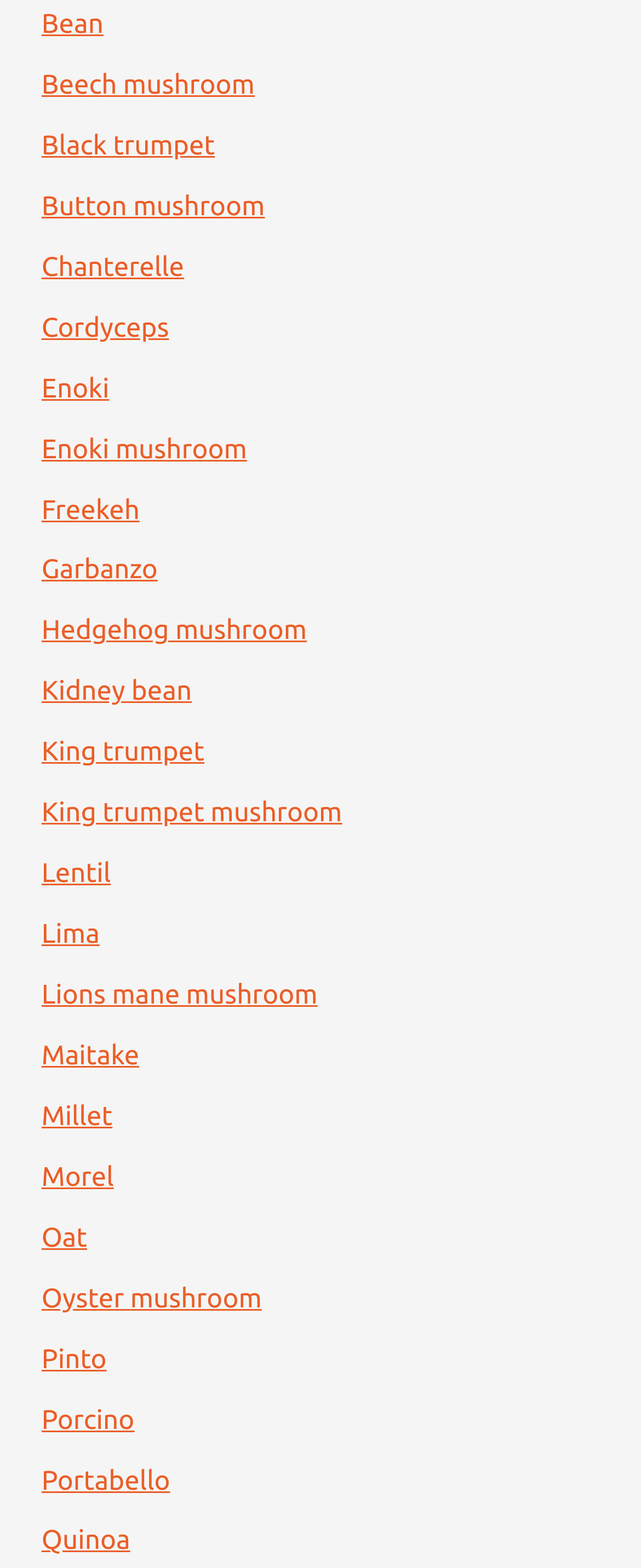Please find the bounding box coordinates of the element's region to be clicked to carry out this instruction: "read about Quinoa".

[0.065, 0.974, 0.203, 0.992]